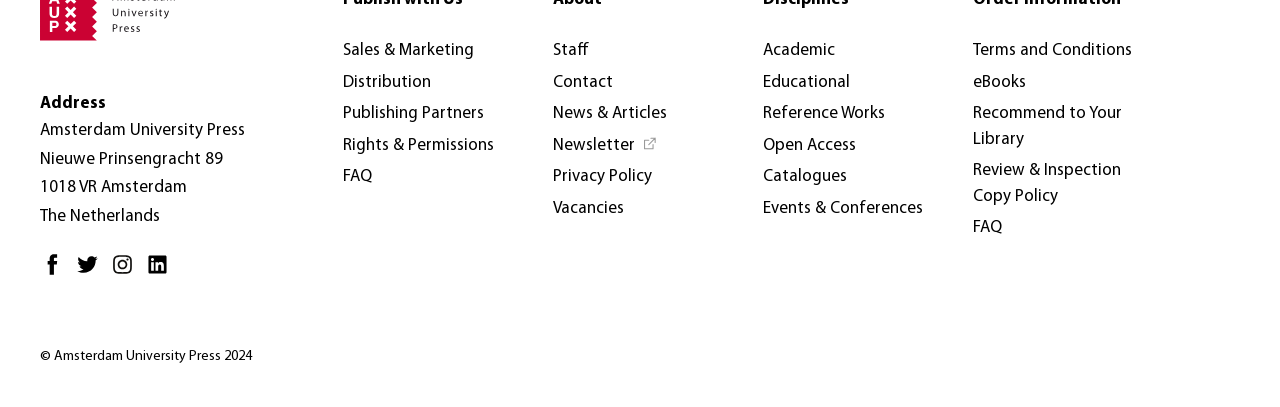Locate the bounding box coordinates of the area you need to click to fulfill this instruction: 'Contact the company by phone'. The coordinates must be in the form of four float numbers ranging from 0 to 1: [left, top, right, bottom].

None